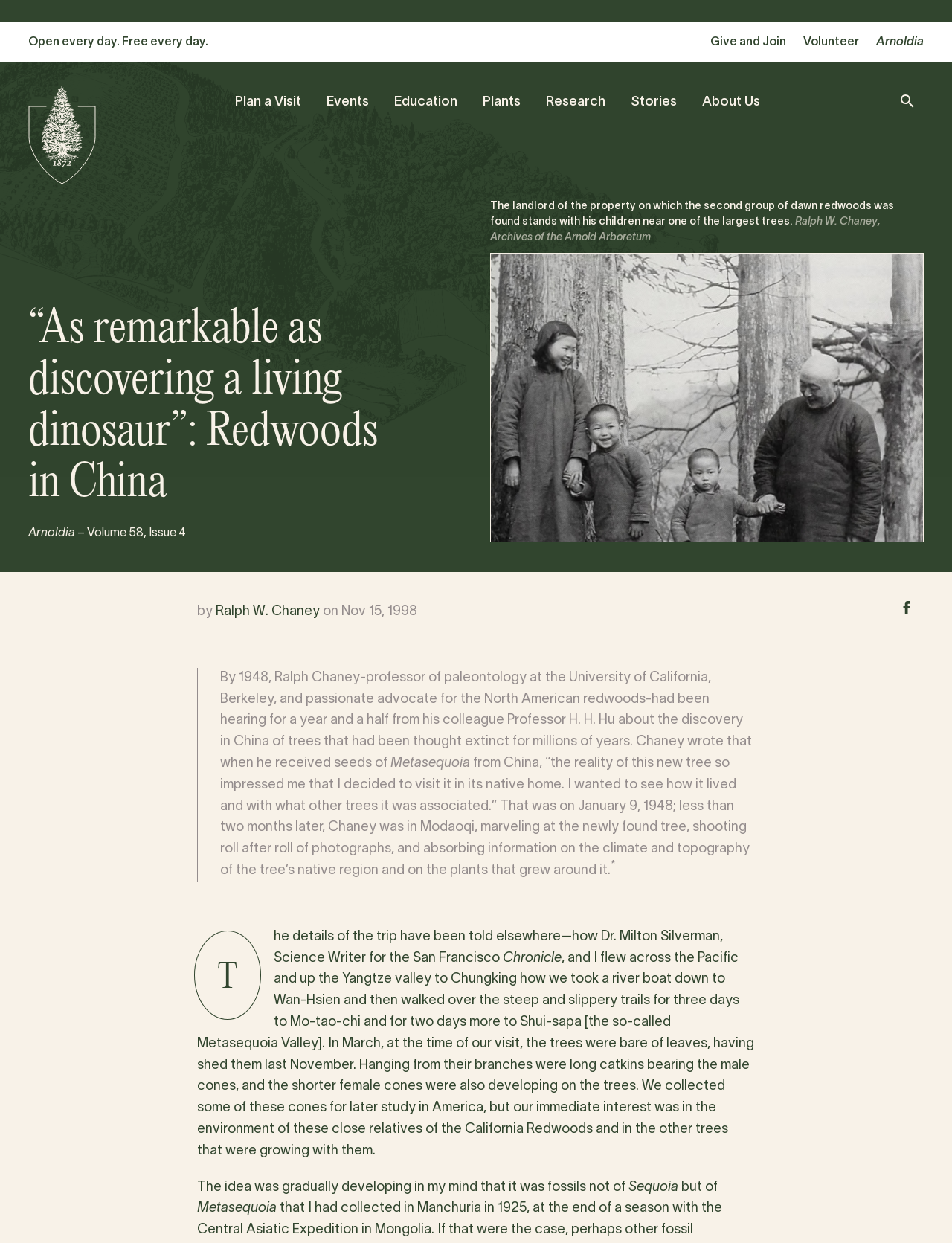Identify the bounding box coordinates of the area you need to click to perform the following instruction: "Open every day information".

[0.03, 0.03, 0.219, 0.038]